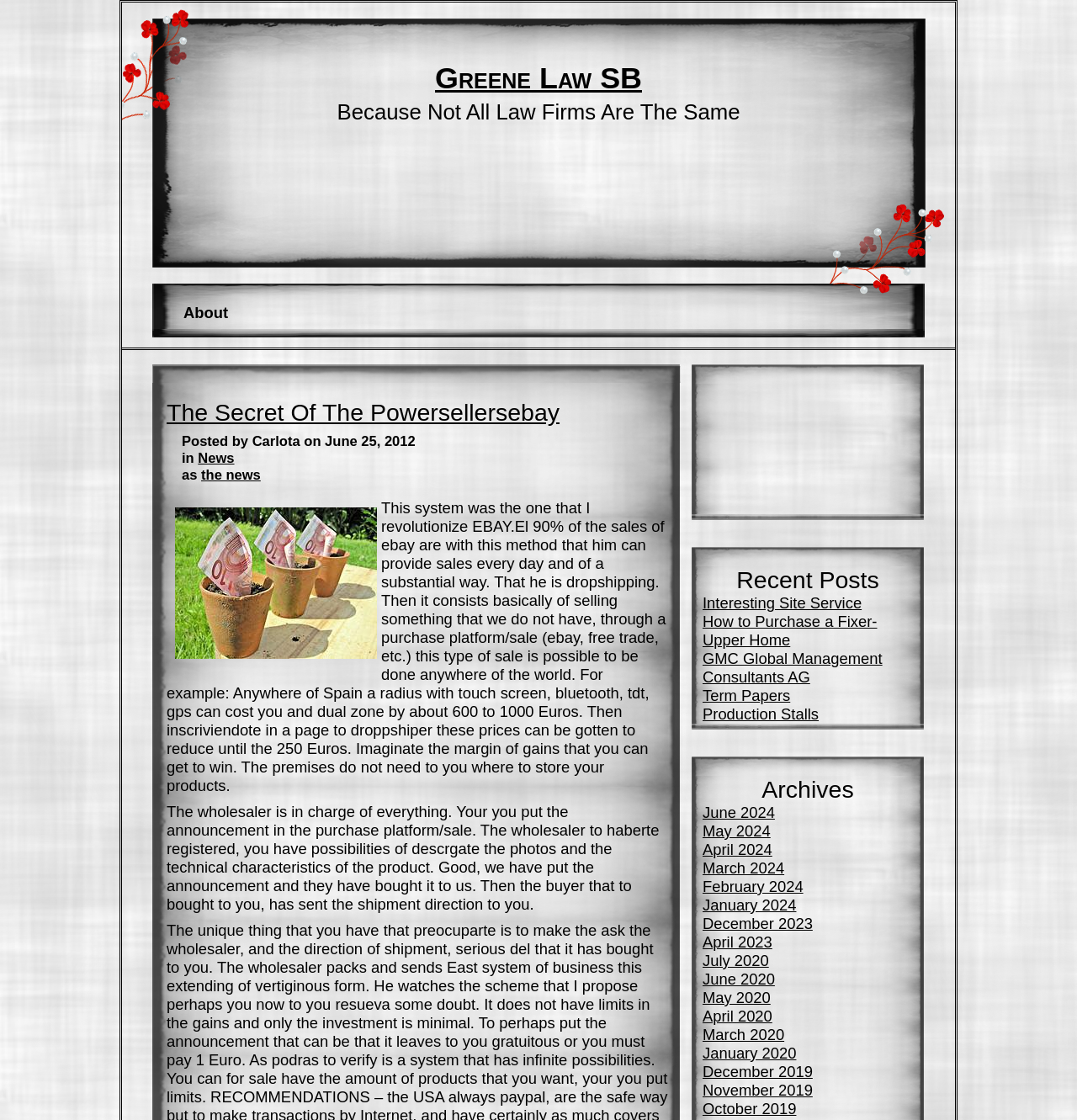Using the provided element description "January 2024", determine the bounding box coordinates of the UI element.

[0.652, 0.8, 0.739, 0.816]